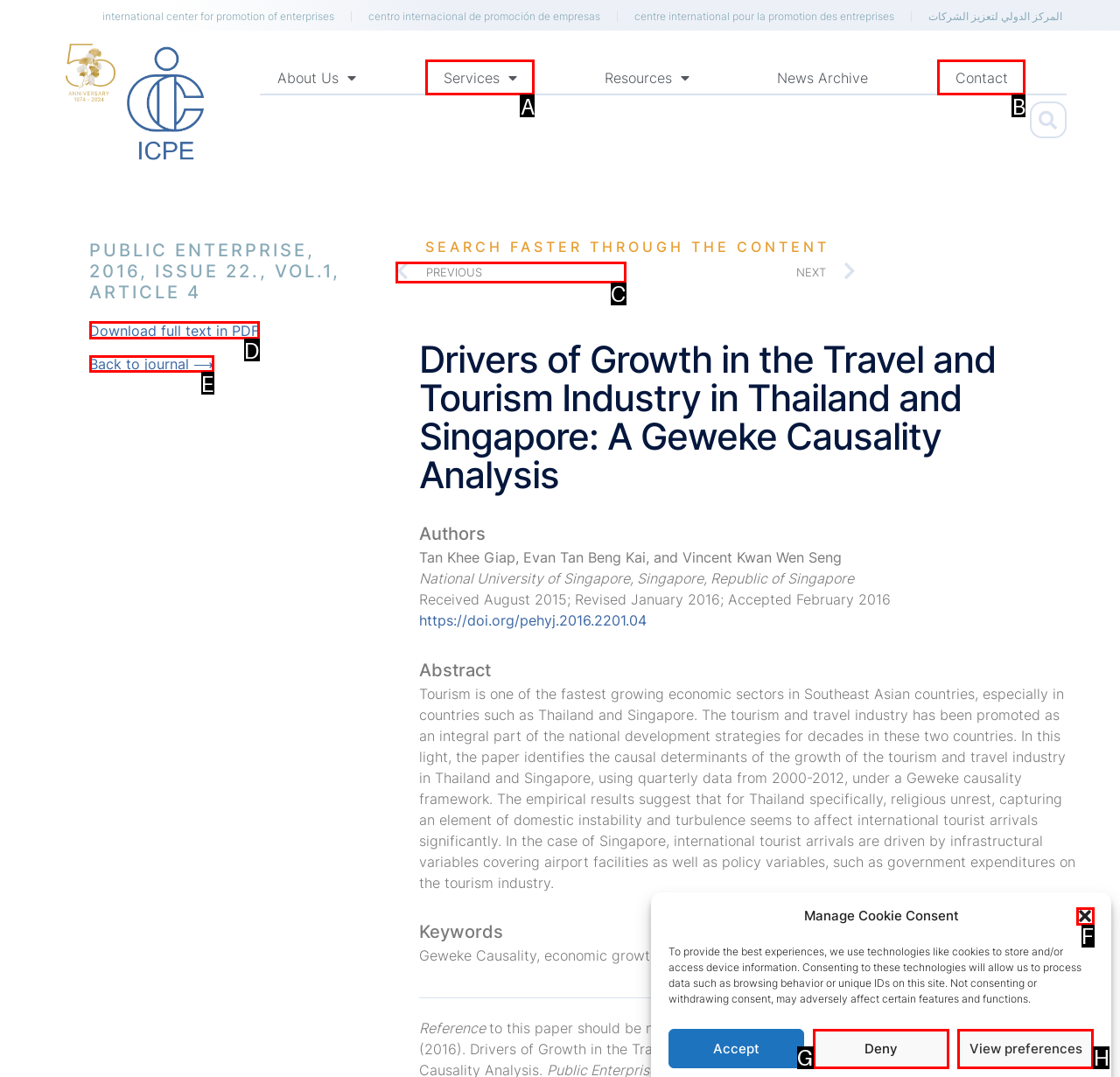To perform the task "learn about pests and problems", which UI element's letter should you select? Provide the letter directly.

None